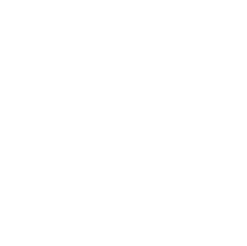What other kitchen items are displayed on the webpage?
Use the information from the screenshot to give a comprehensive response to the question.

In the context of the webpage, the non-stick tongs are part of a larger layout showcasing multiple kitchen items, including a slim compact soap pump, a dish cleaning brush with handle, and a burger press, each representing a practical addition for everyday use in the kitchen.